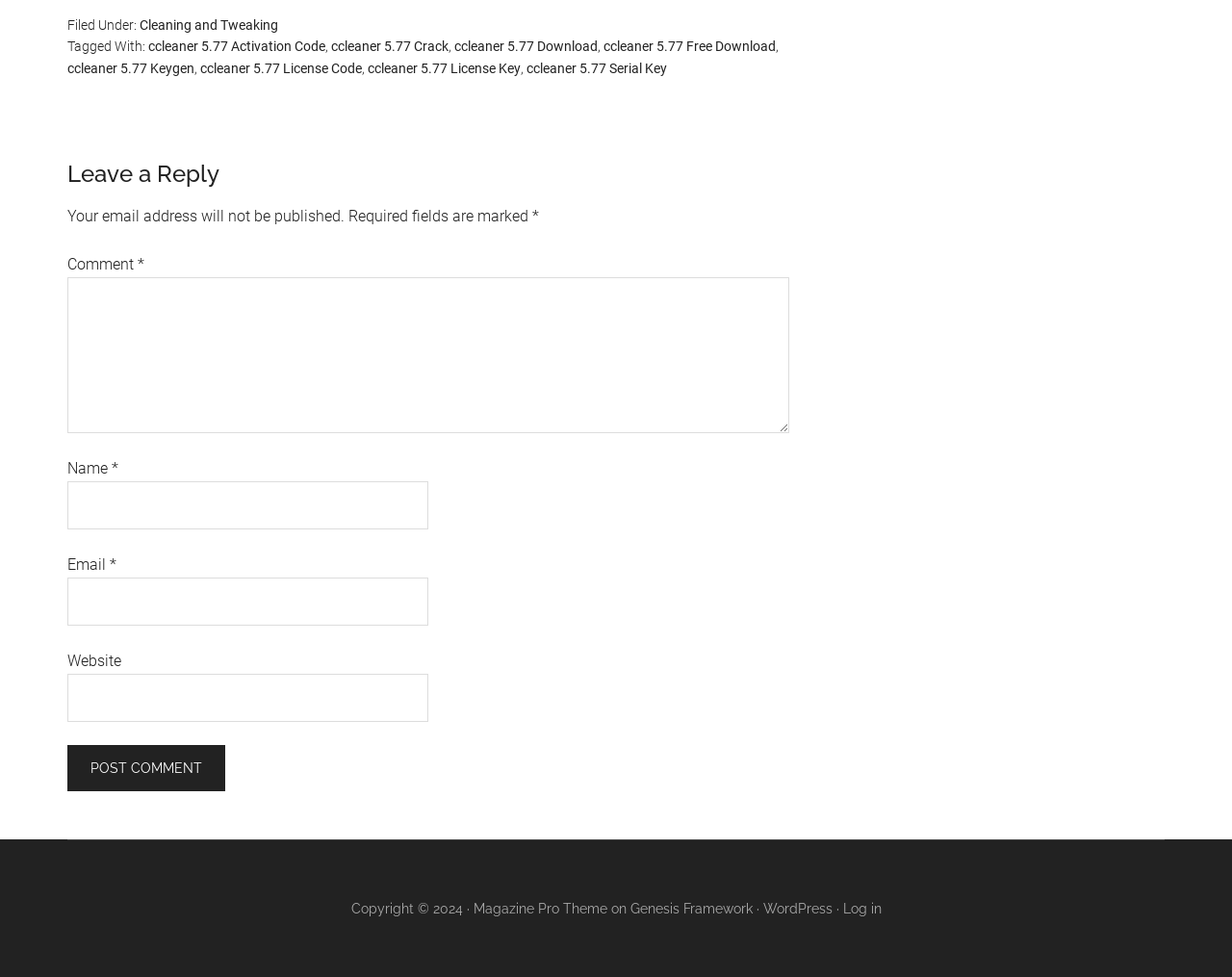Find the bounding box coordinates corresponding to the UI element with the description: "WordPress". The coordinates should be formatted as [left, top, right, bottom], with values as floats between 0 and 1.

[0.619, 0.922, 0.675, 0.937]